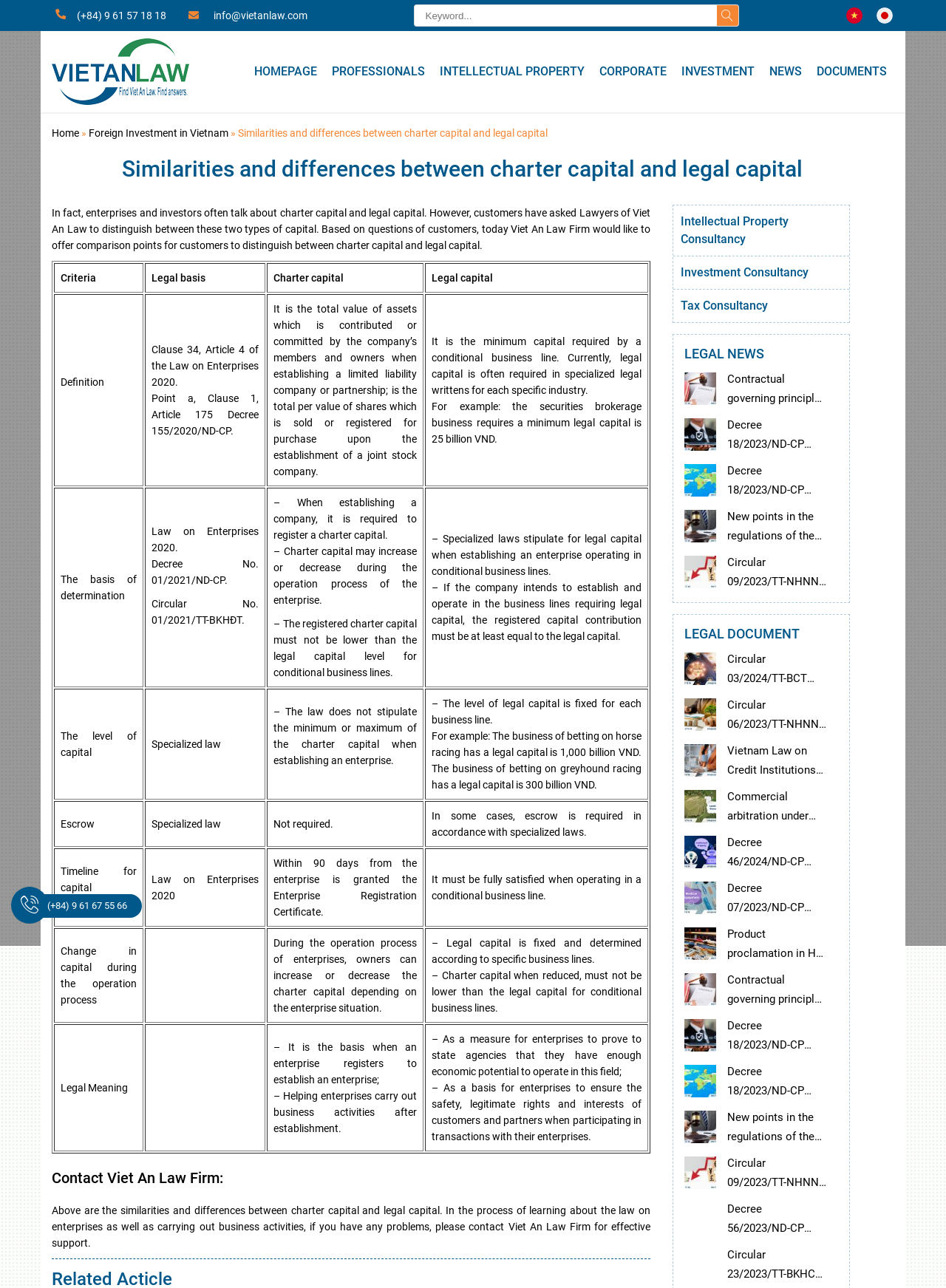Determine the bounding box coordinates for the region that must be clicked to execute the following instruction: "contact Viet An Law".

[0.226, 0.007, 0.325, 0.017]